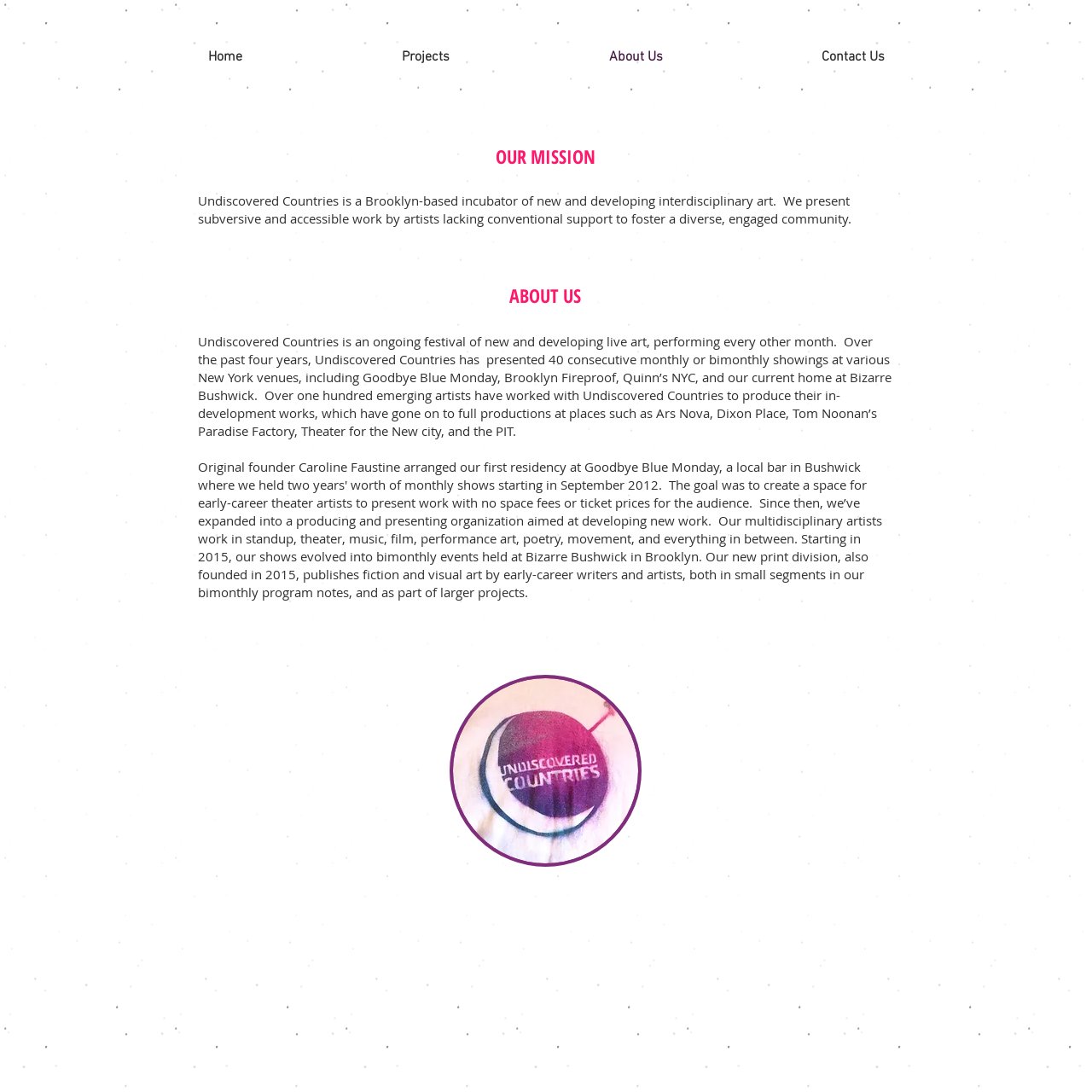Identify the bounding box for the element characterized by the following description: "Contact Us".

[0.68, 0.033, 0.883, 0.072]